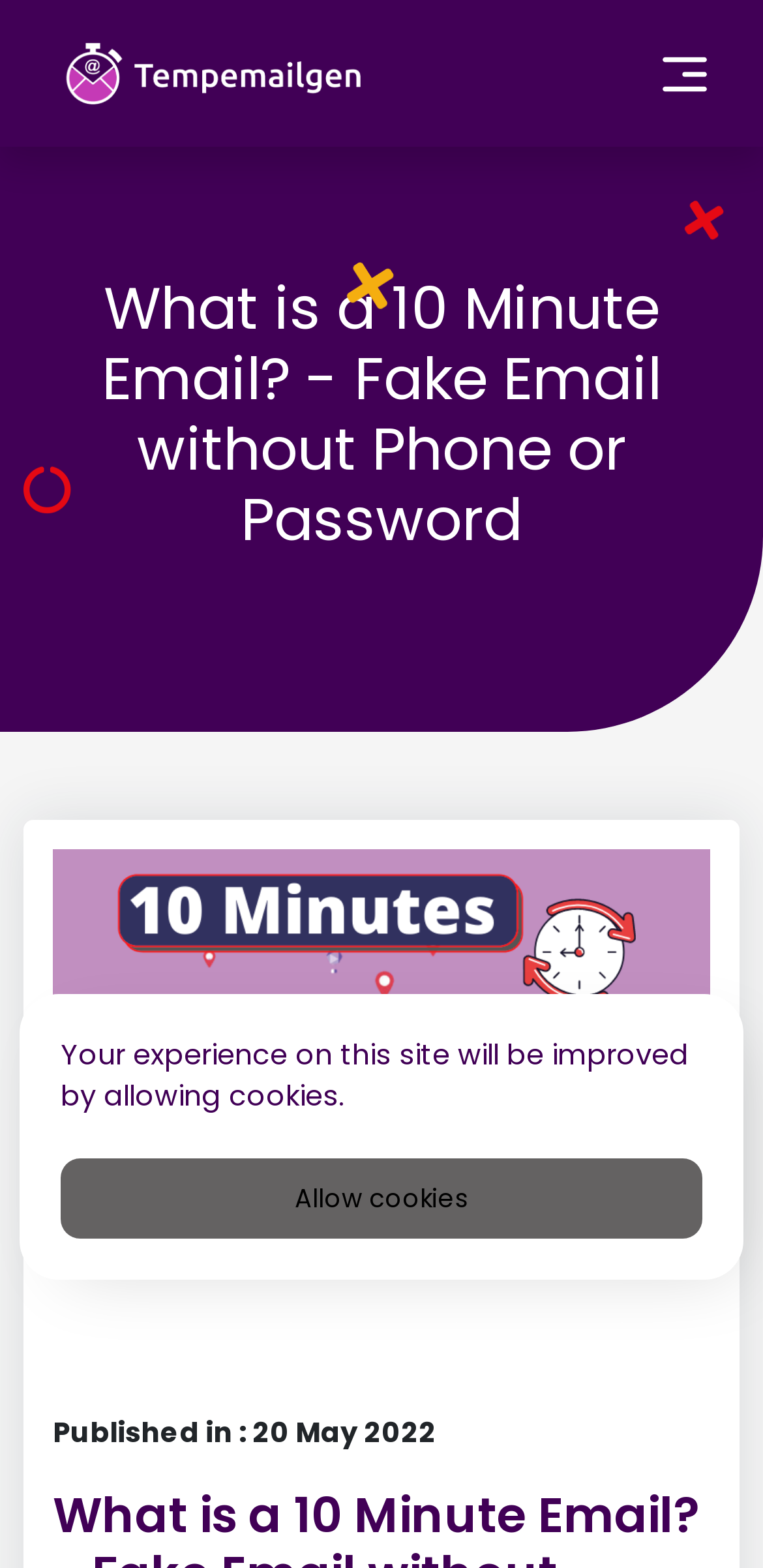Please respond in a single word or phrase: 
What is the topic of the main content?

10 minute email